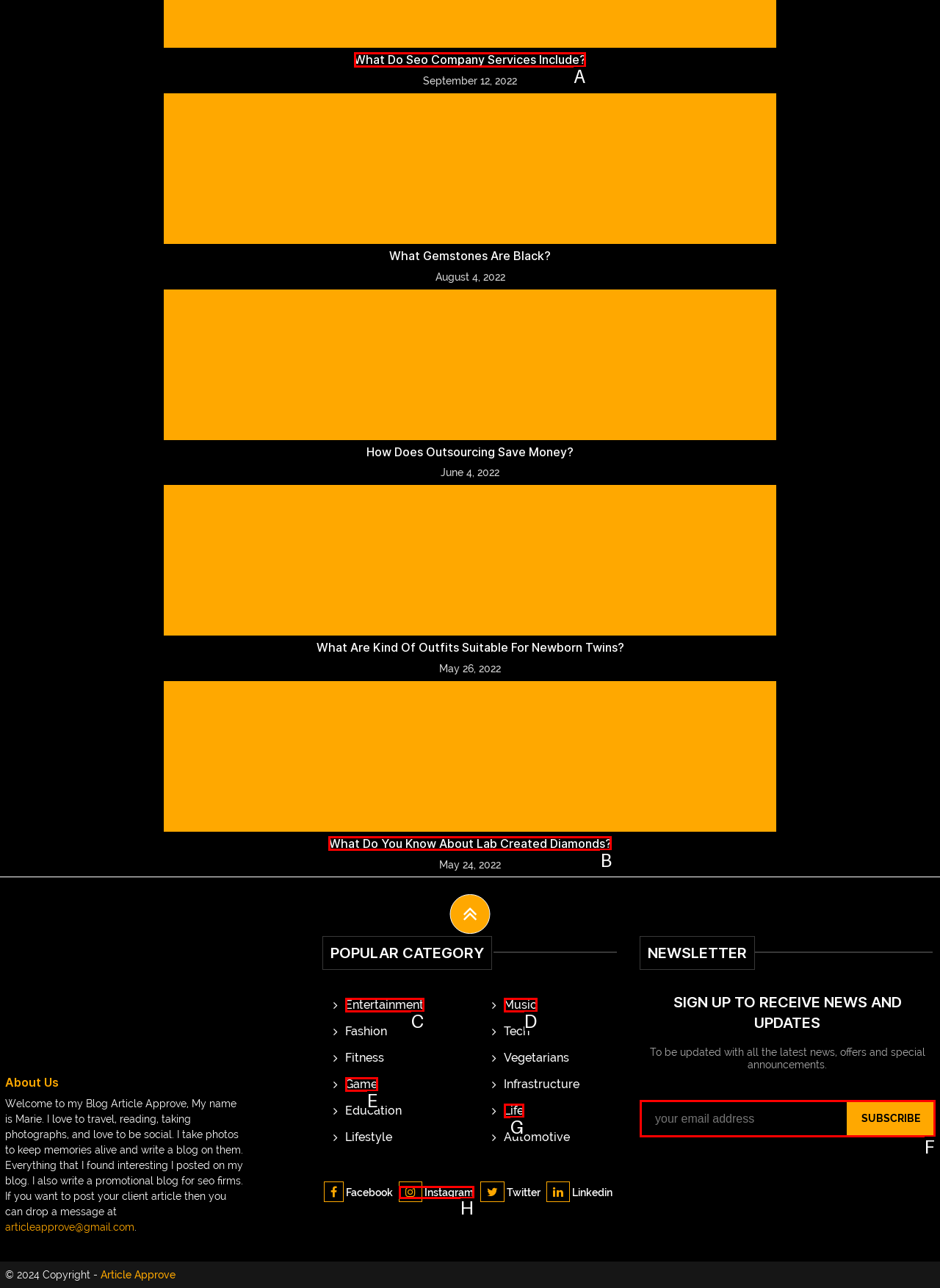Determine the appropriate lettered choice for the task: Click on the 'What Do Seo Company Services Include?' link. Reply with the correct letter.

A